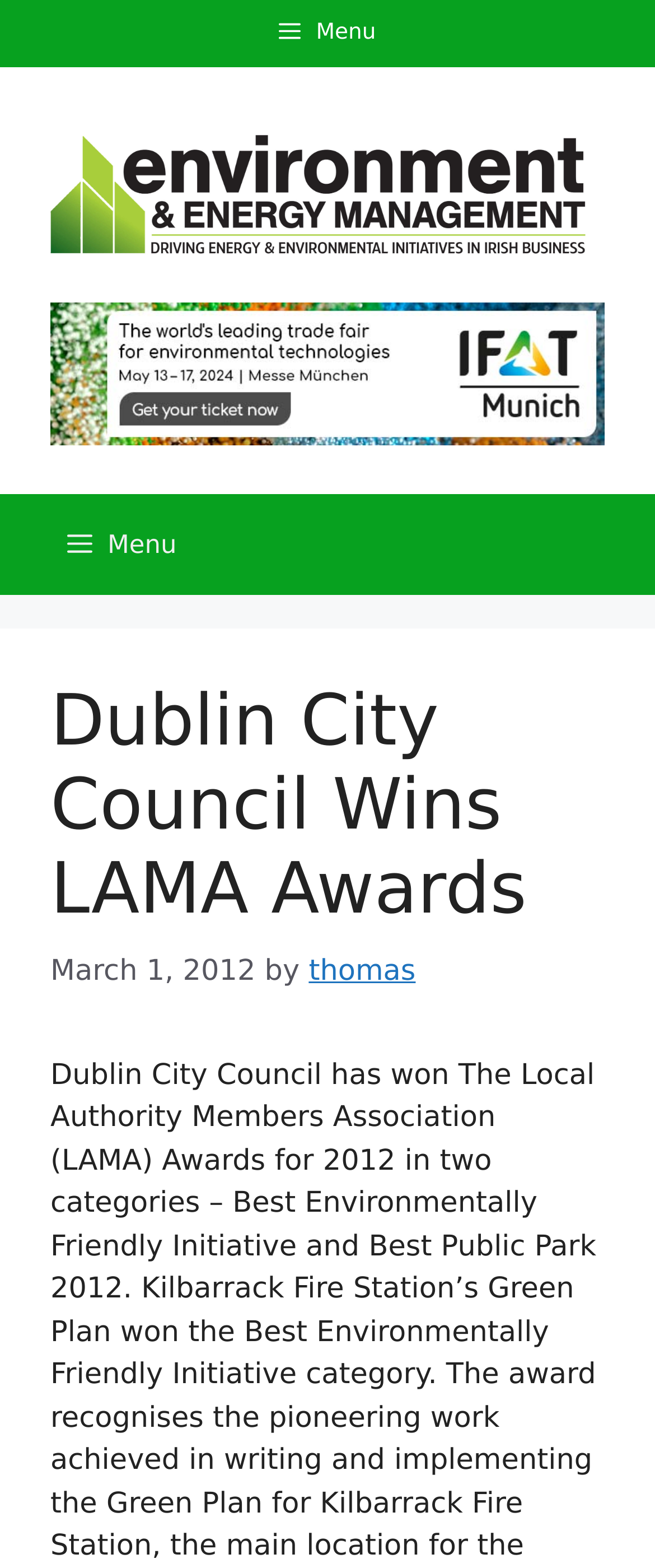What is the primary navigation menu?
Please provide a full and detailed response to the question.

The primary navigation menu can be inferred from the navigation element 'Primary' which contains a button 'Menu' and is located below the banner element 'Site'.